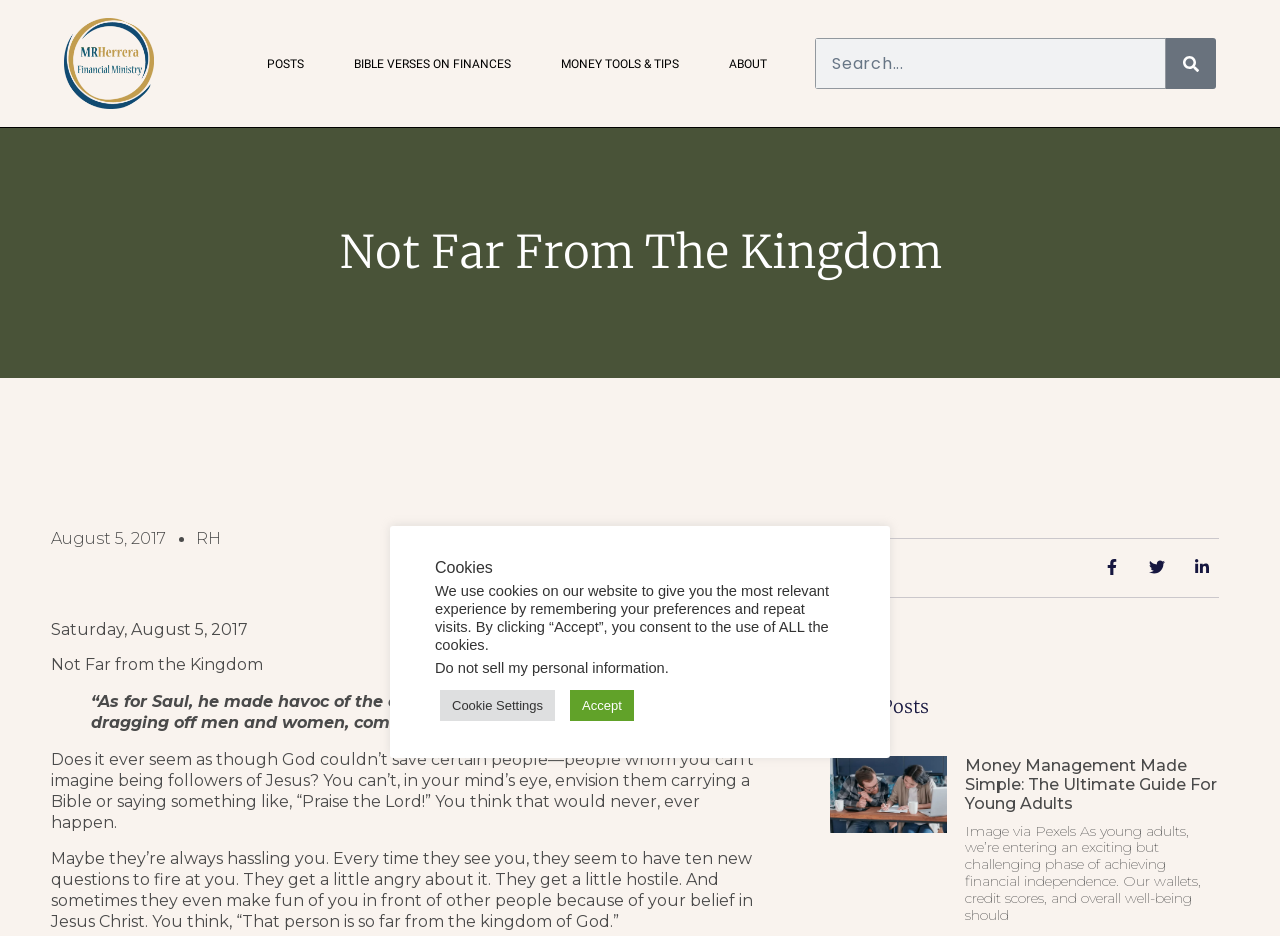Identify and extract the main heading of the webpage.

Not Far From The Kingdom